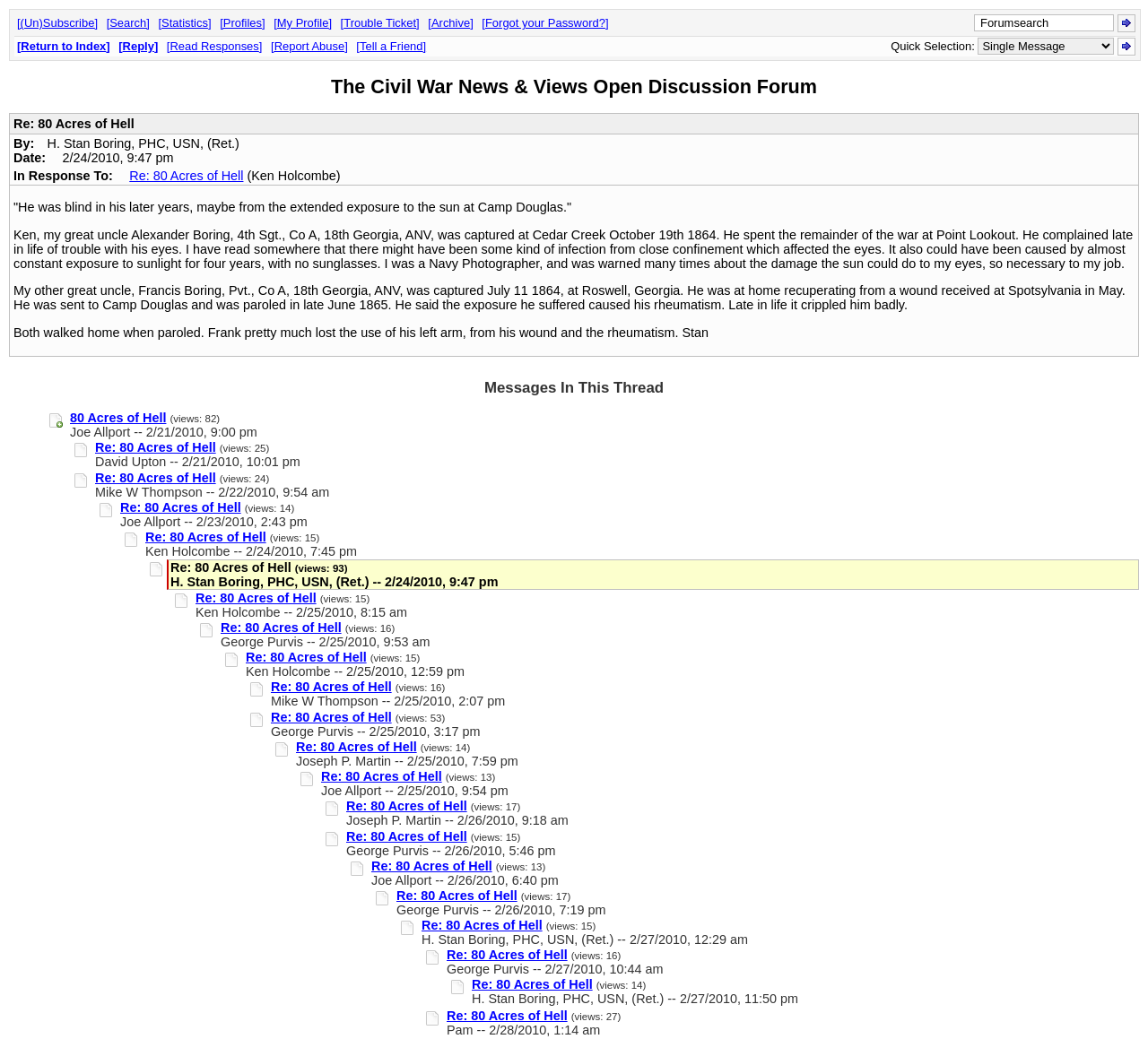With reference to the screenshot, provide a detailed response to the question below:
What is the name of the forum?

I found the answer by looking at the heading element with the text 'The Civil War News & Views Open Discussion Forum' which is located at the top of the webpage.